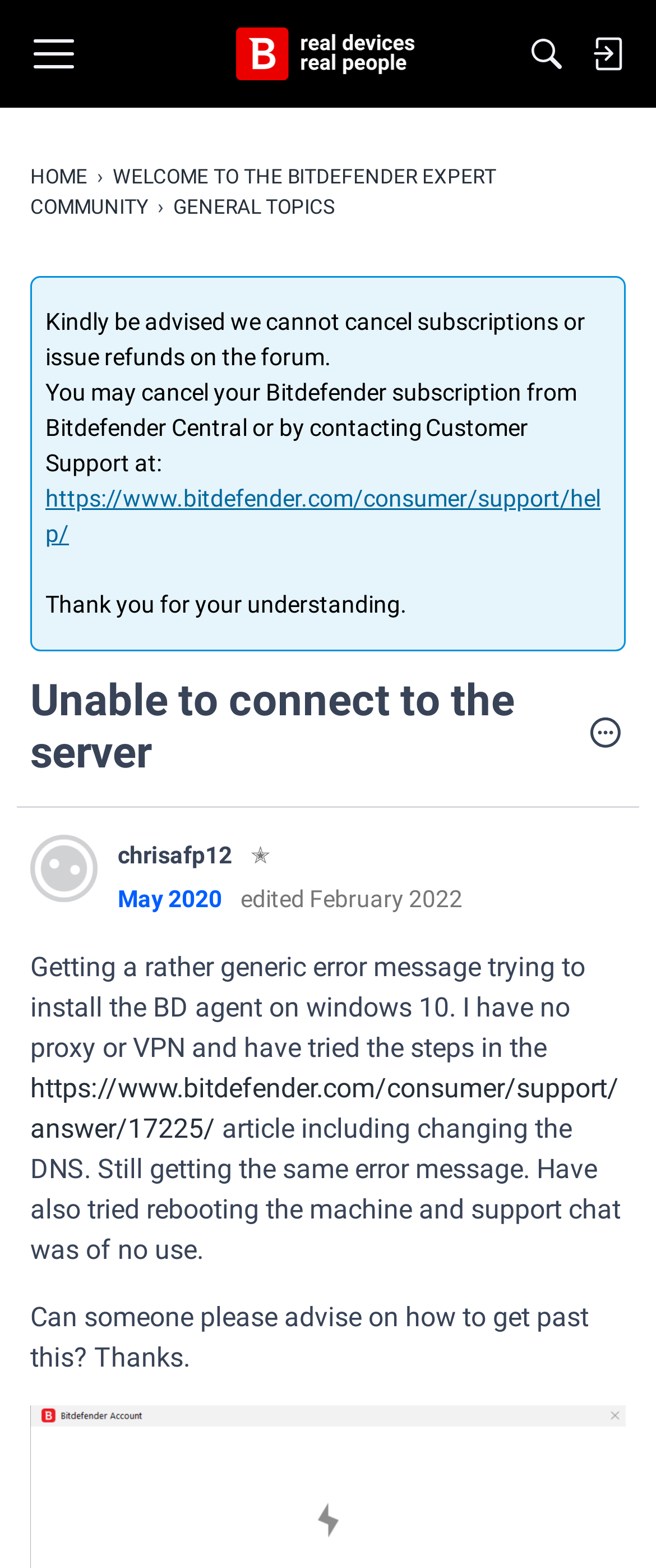Summarize the webpage in an elaborate manner.

This webpage appears to be a forum or discussion board, specifically a topic page within the Bitdefender Expert Community. At the top, there is a navigation menu with a "Menu" button, a "Home" link, a "Search" button, and a "Sign In" link. The "Home" link has an accompanying image.

Below the navigation menu, there is a breadcrumb navigation section that displays the topic hierarchy, with links to "HOME", "WELCOME TO THE BITDEFENDER EXPERT COMMUNITY", and "GENERAL TOPICS".

The main content area has a warning message stating that the forum cannot cancel subscriptions or issue refunds, and provides a link to Bitdefender Central or Customer Support for assistance.

The topic title, "Unable to connect to the server", is displayed prominently, followed by a post from user "chrisafp12" who is asking for help with installing the BD agent on Windows 10. The post includes a detailed description of the error message and the steps they have taken so far to troubleshoot the issue.

To the right of the post, there is a section displaying the user's information, including their username, level, and join date. There are also buttons to view the user's profile and options.

The post itself has several paragraphs of text, with links to relevant articles and a call to action for assistance. The text is well-structured and easy to read, with clear headings and concise language.